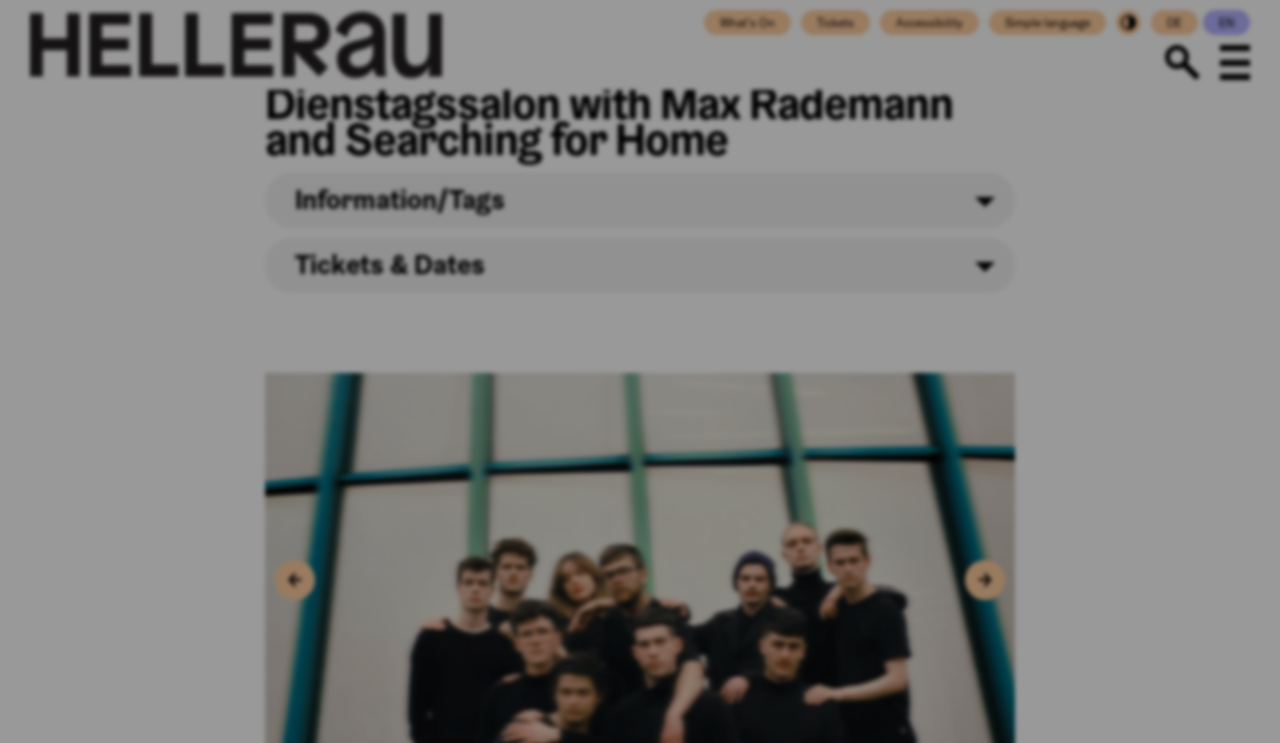Determine the coordinates of the bounding box for the clickable area needed to execute this instruction: "Click on Accessibility".

[0.688, 0.013, 0.765, 0.047]